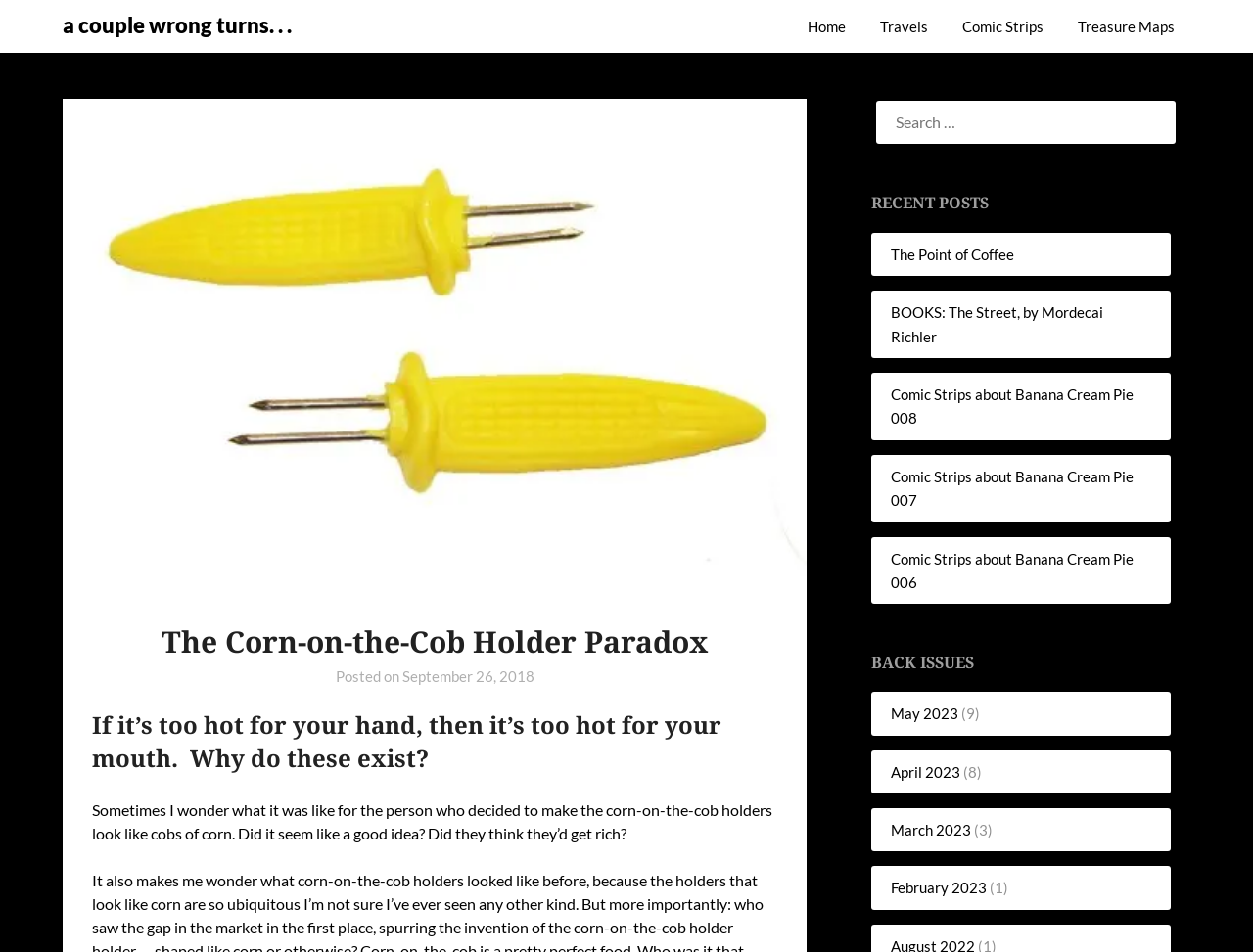What is the title of the current post?
Look at the image and answer with only one word or phrase.

The Corn-on-the-Cob Holder Paradox